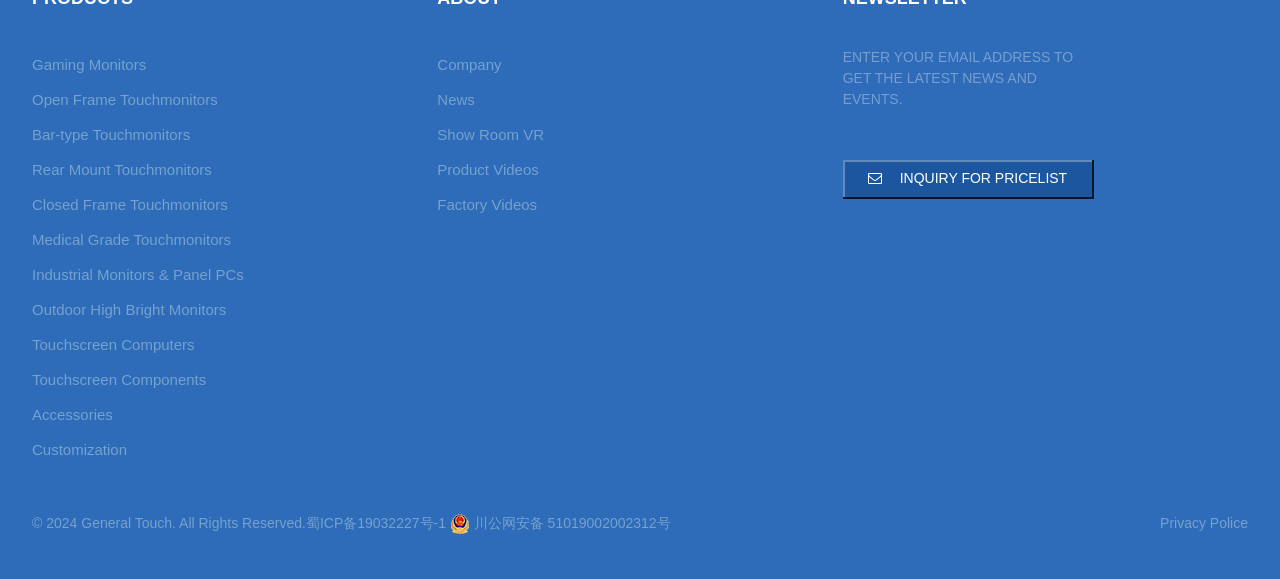Given the element description: "Accessories", predict the bounding box coordinates of this UI element. The coordinates must be four float numbers between 0 and 1, given as [left, top, right, bottom].

[0.025, 0.692, 0.224, 0.738]